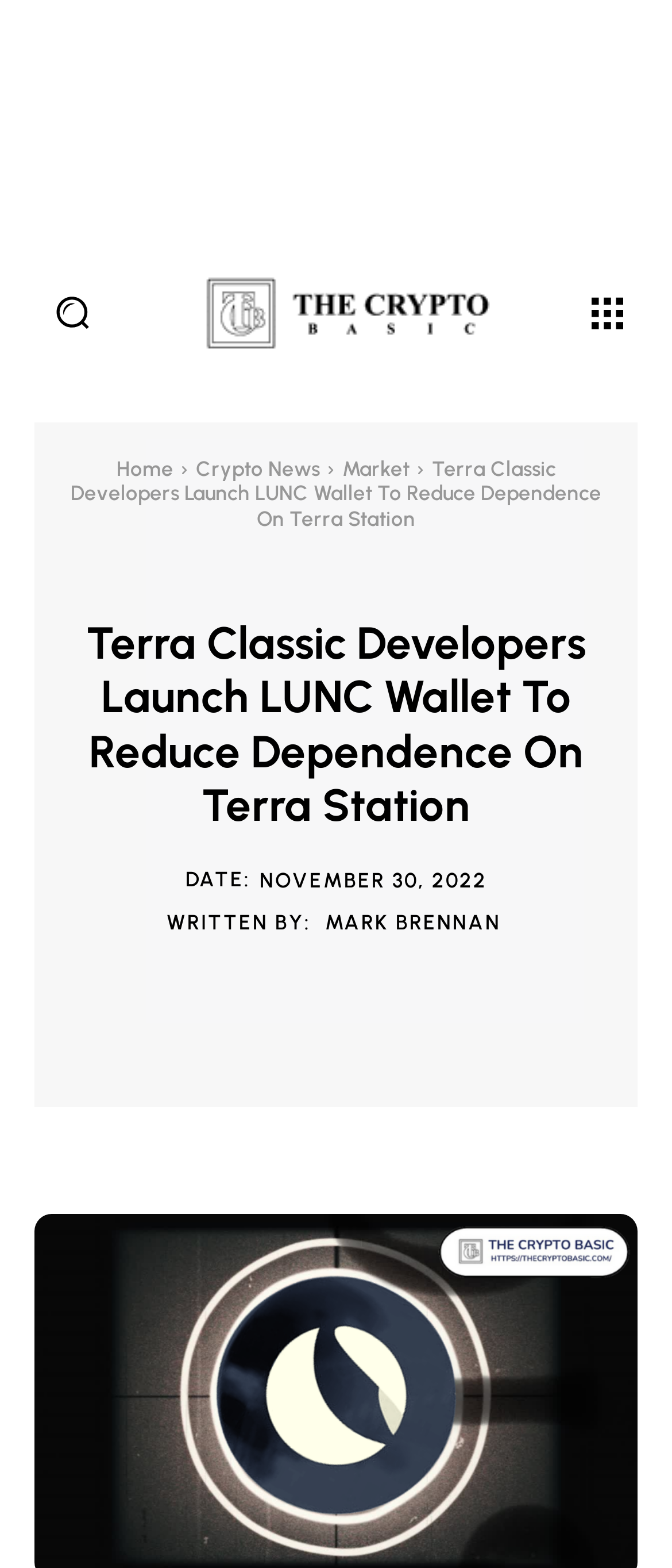Please answer the following question using a single word or phrase: What is the logo of this website?

Logo